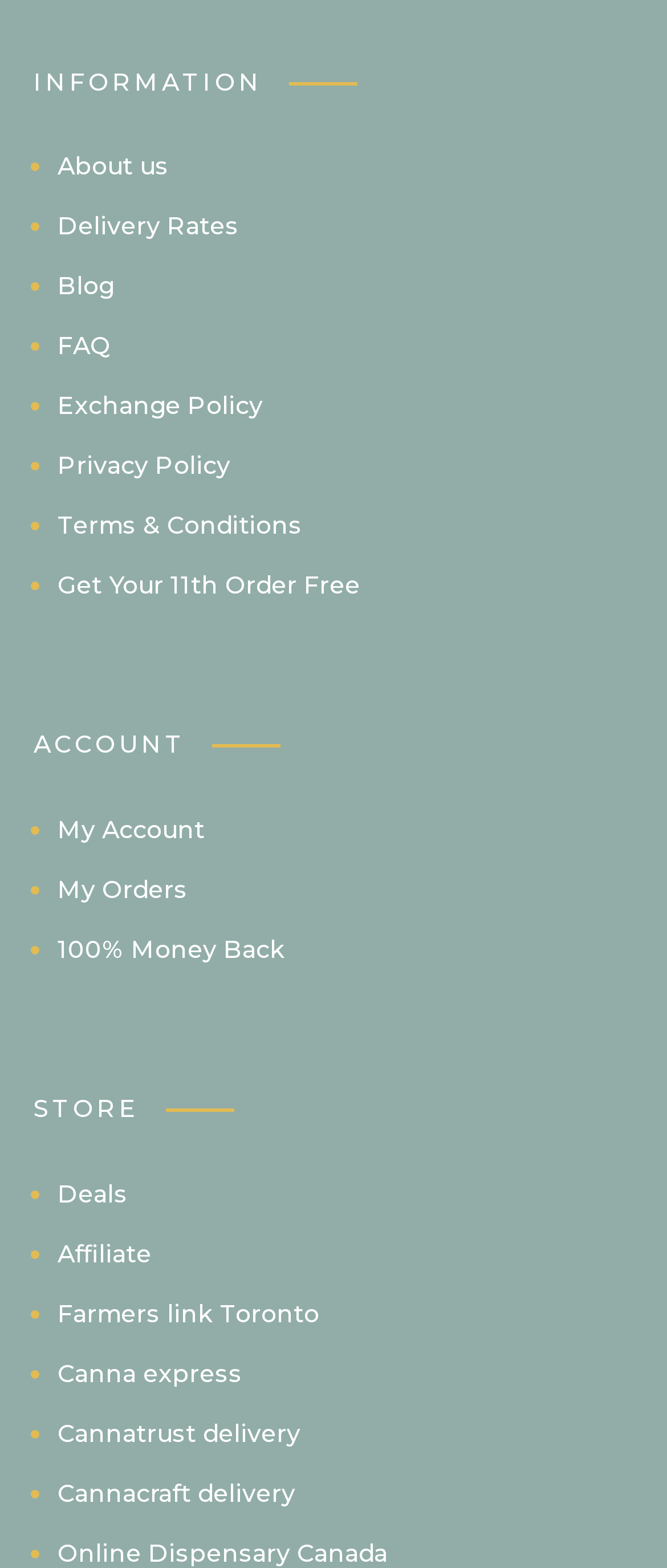Find the bounding box of the UI element described as follows: "Terms & Conditions".

[0.086, 0.326, 0.453, 0.345]